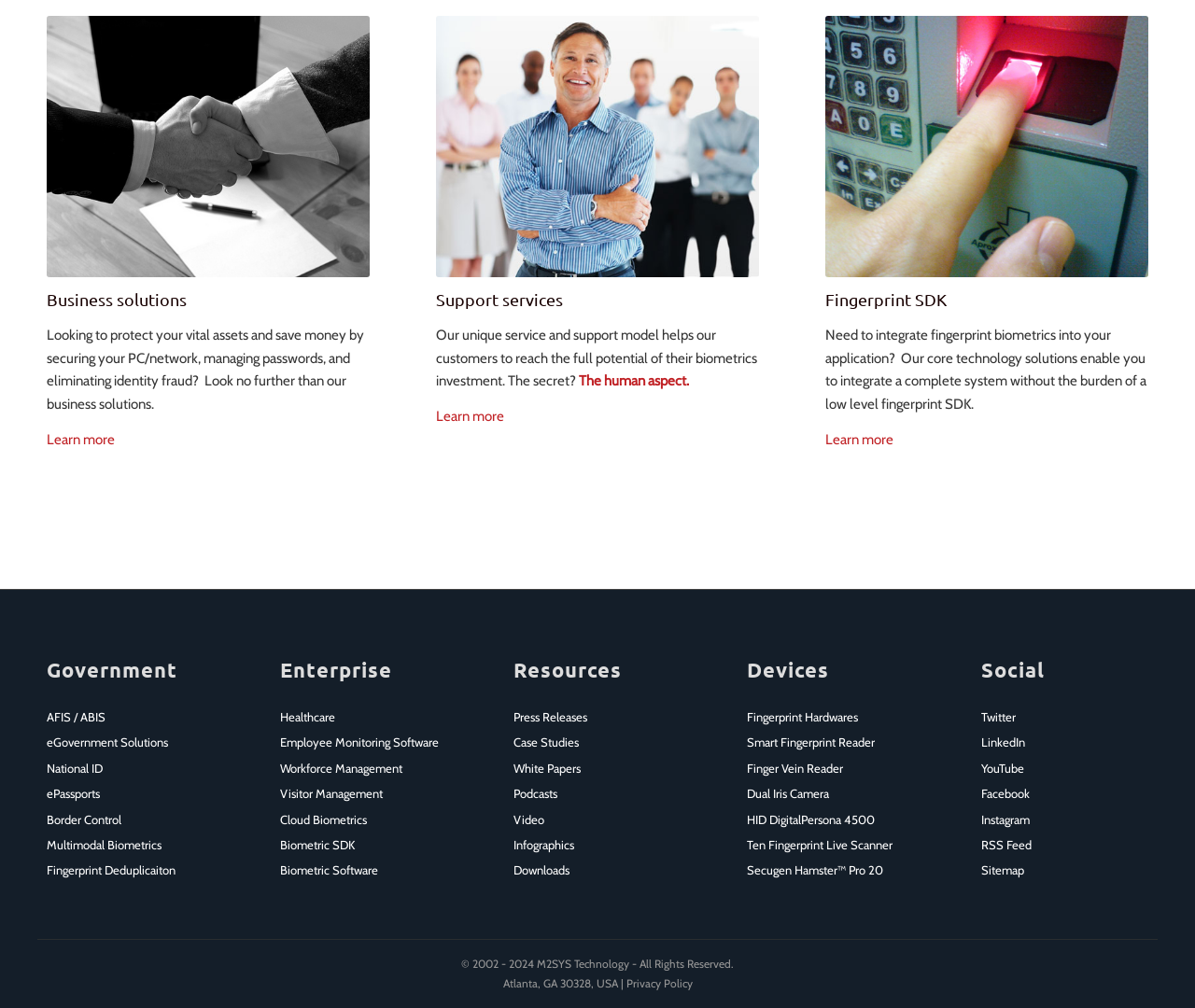Using the webpage screenshot, find the UI element described by HID DigitalPersona 4500. Provide the bounding box coordinates in the format (top-left x, top-left y, bottom-right x, bottom-right y), ensuring all values are floating point numbers between 0 and 1.

[0.625, 0.8, 0.739, 0.826]